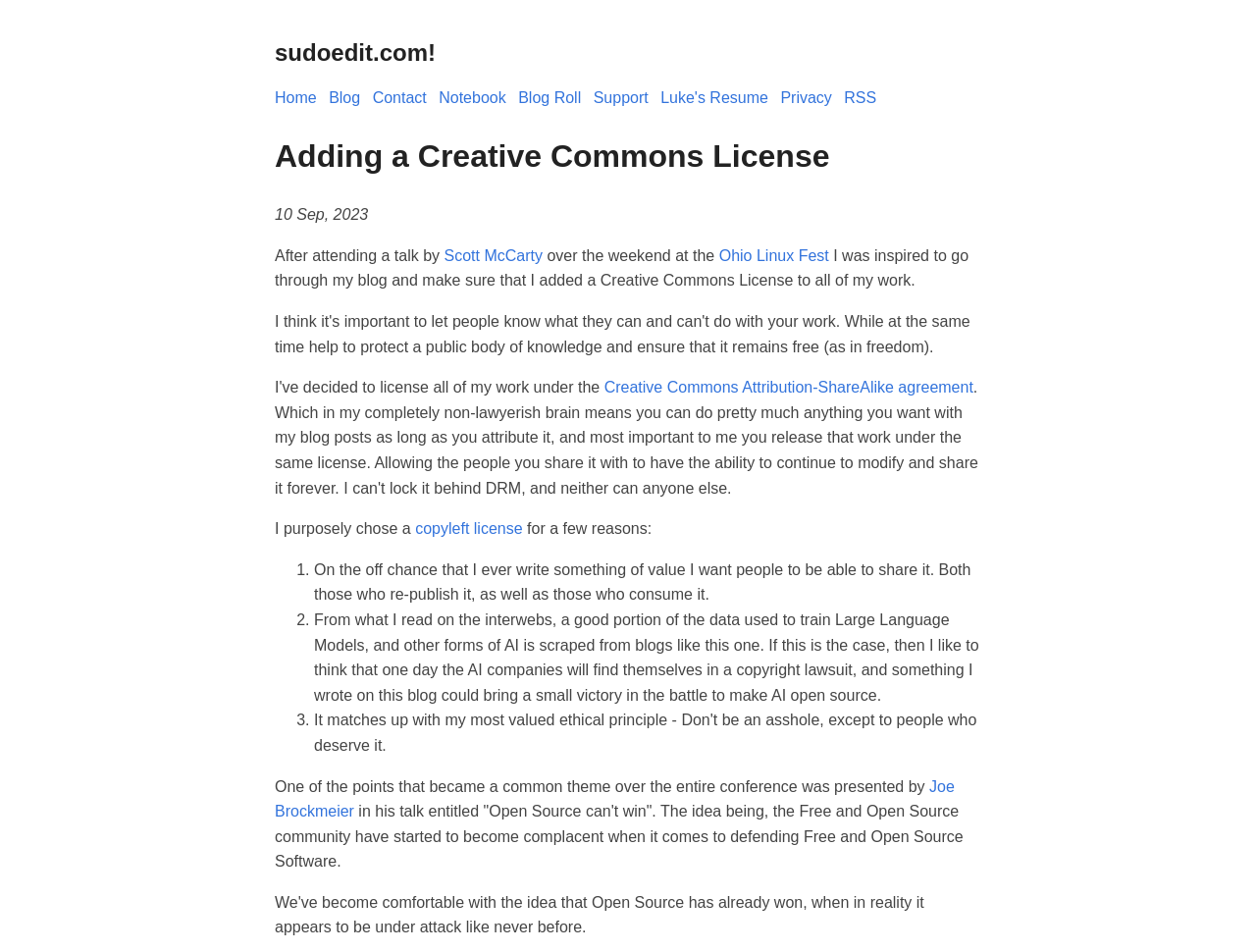What type of license did the author choose?
Respond to the question with a well-detailed and thorough answer.

The author chose a copyleft license, specifically the Creative Commons Attribution-ShareAlike agreement, as mentioned in the text 'I purposely chose a copyleft license'.